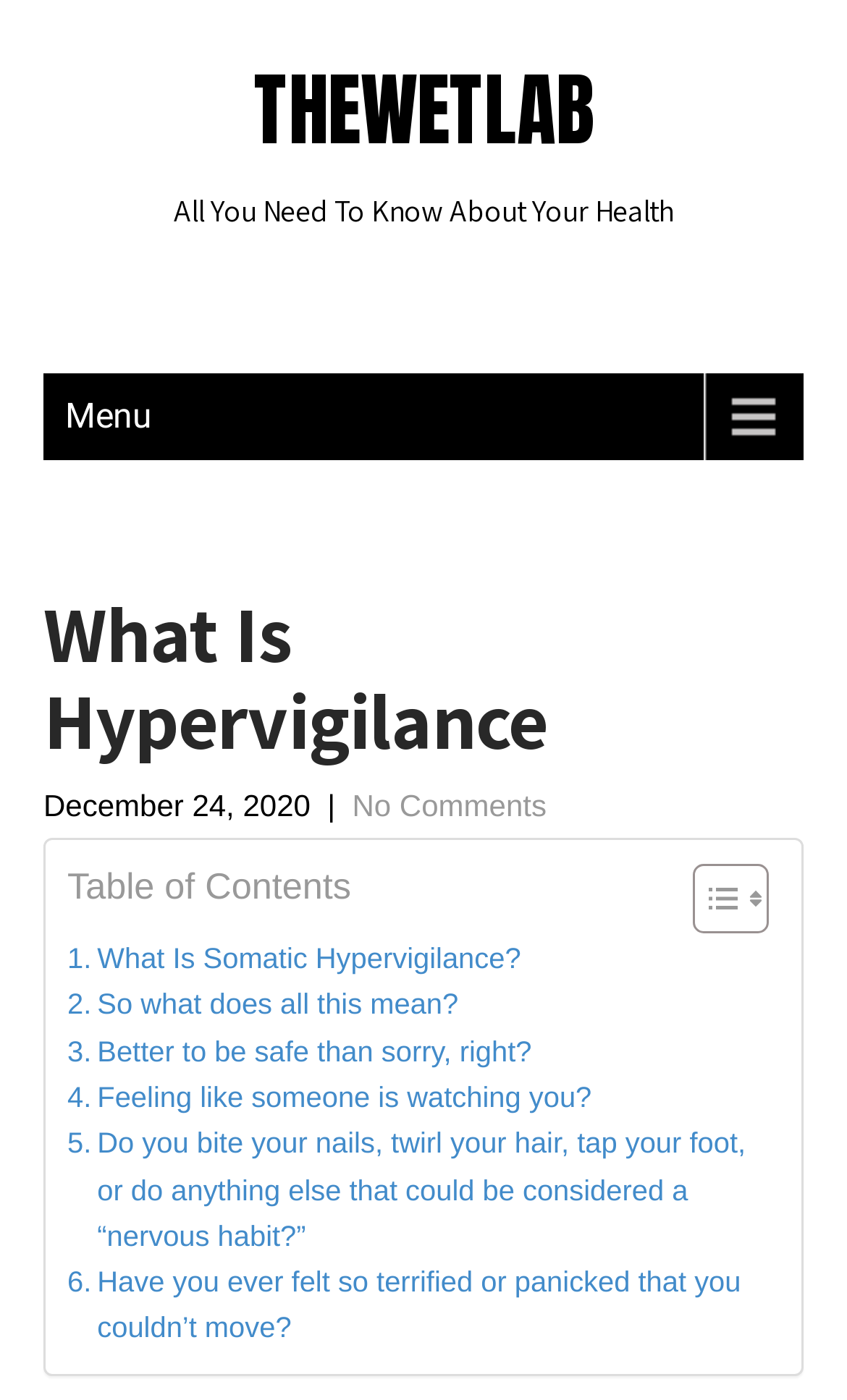Refer to the screenshot and answer the following question in detail:
How many images are in the table of contents?

I counted the number of images in the table of contents by looking at the images located next to the 'Table of Content' label.